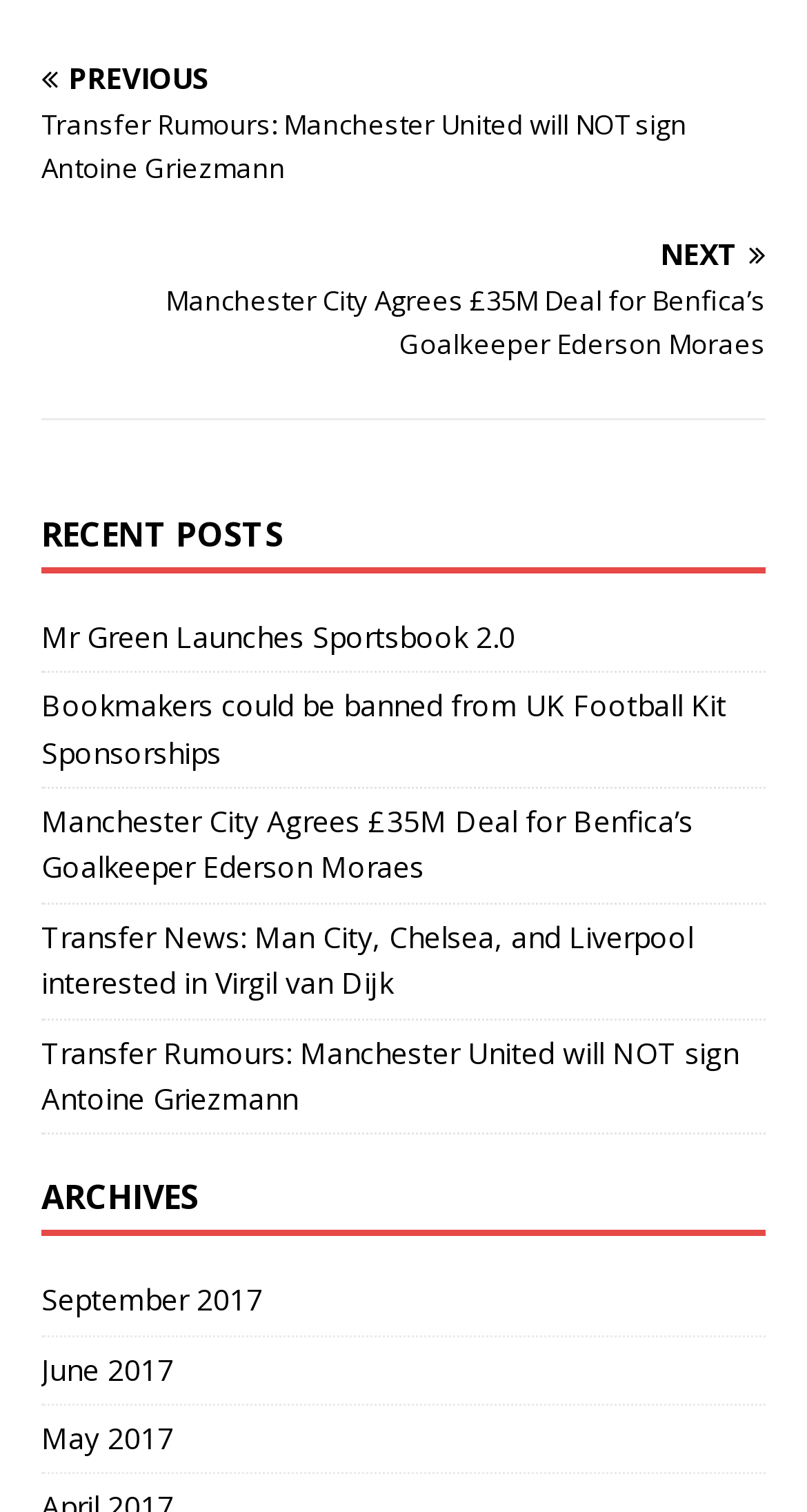Determine the bounding box for the UI element as described: "September 2017". The coordinates should be represented as four float numbers between 0 and 1, formatted as [left, top, right, bottom].

[0.051, 0.845, 0.949, 0.883]